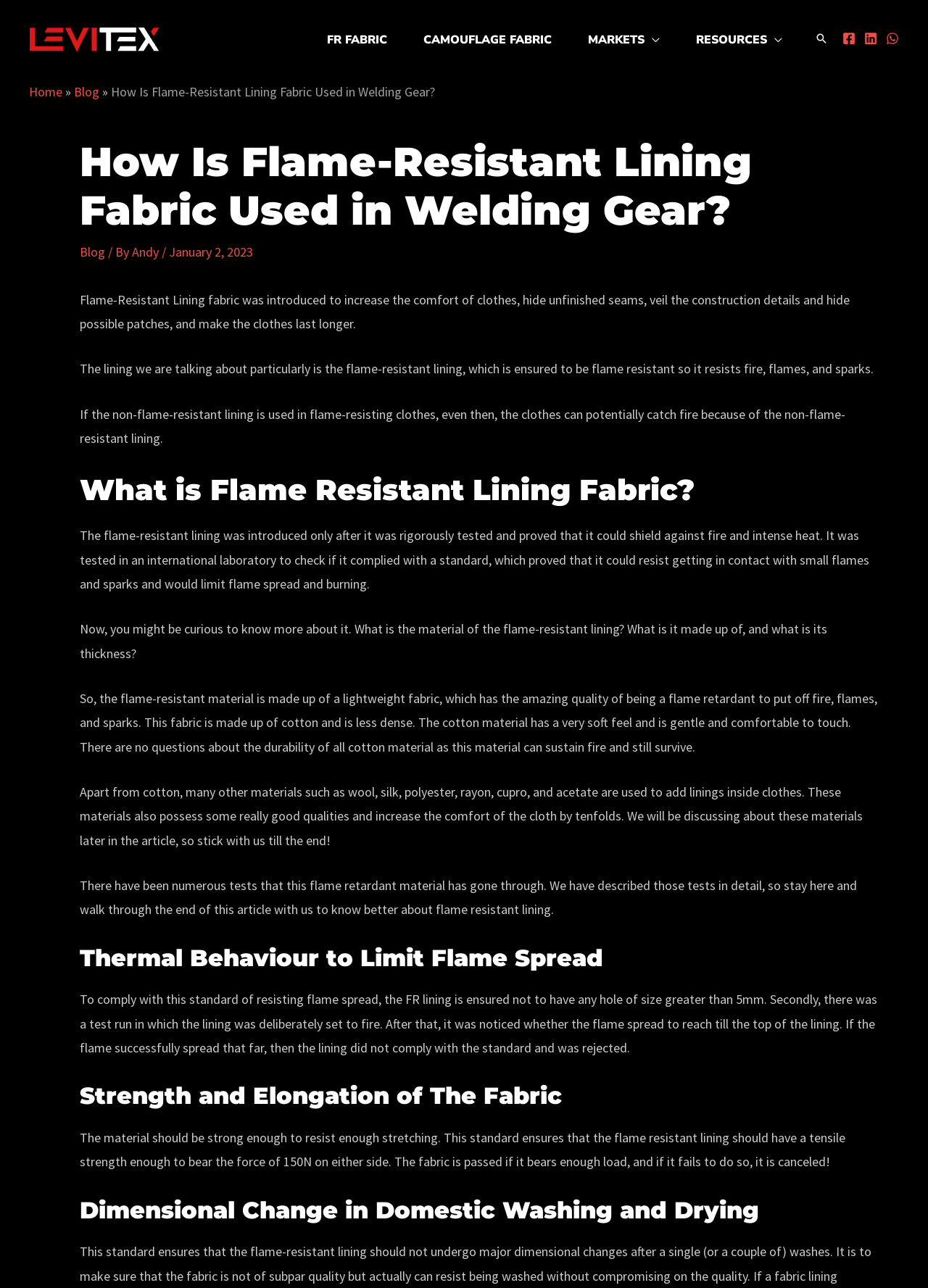Using the provided element description: "aria-label="Email" name="email" placeholder="Email *"", determine the bounding box coordinates of the corresponding UI element in the screenshot.

None